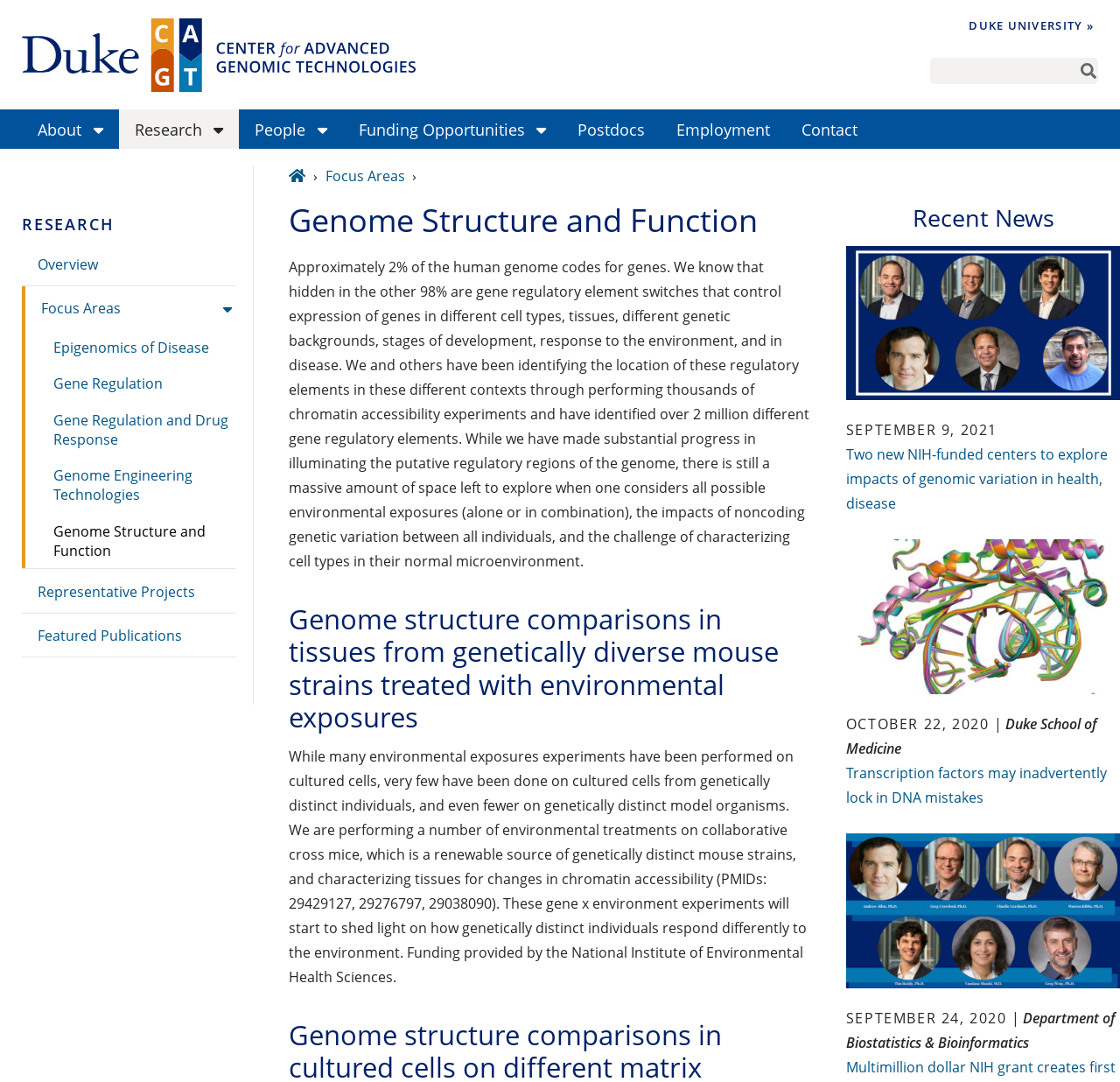Please identify the bounding box coordinates of the element I need to click to follow this instruction: "go to the Research page".

[0.12, 0.11, 0.18, 0.129]